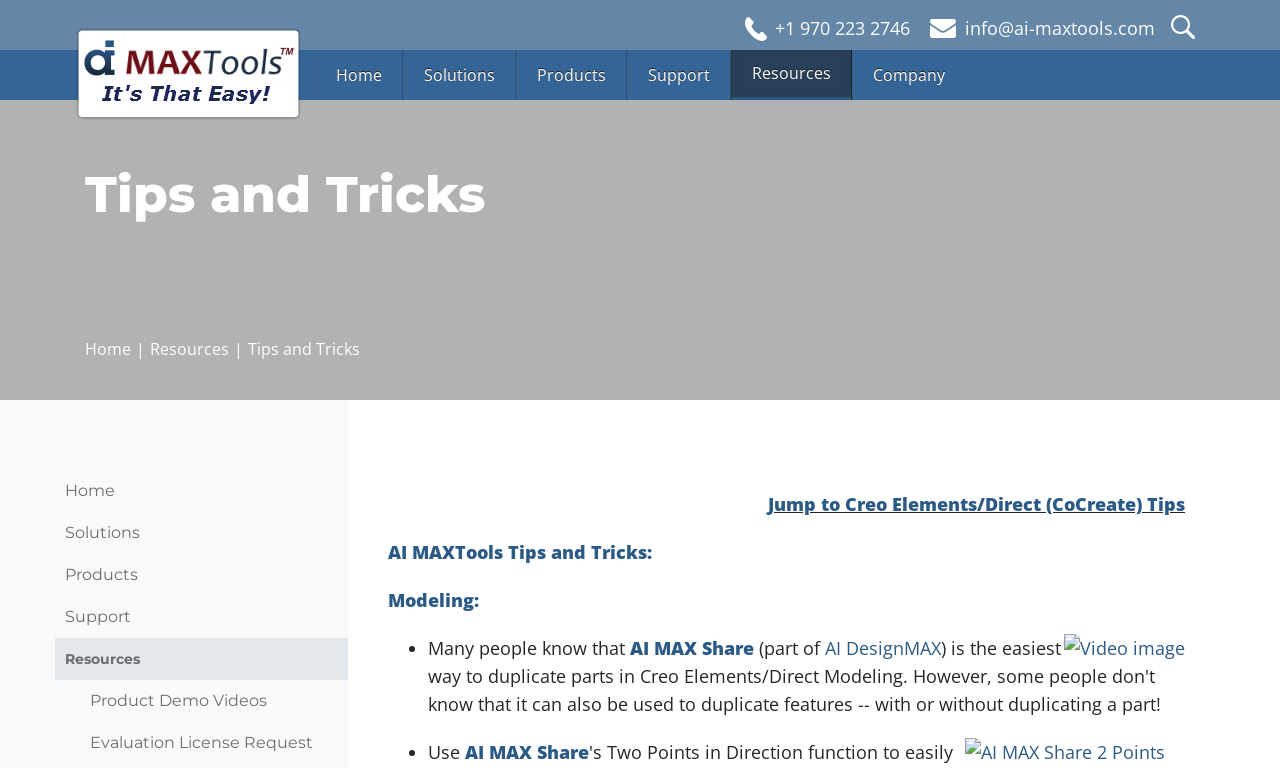Describe all significant elements and features of the webpage.

The webpage is titled "Tips and Tricks :: AI MAXTools" and appears to be a resource page for AI MAXTools. At the top right corner, there is a phone number "+1 970 223 2746" and an email address "info@ai-maxtools.com" with a logo of AI MAXTools. Below the logo, there is a navigation menu with links to "Home", "Solutions", "Products", "Support", "Resources", and "Company".

The main content of the page is divided into two sections. The first section has a heading "Tips and Tricks" and a breadcrumb navigation menu showing the path "Home > Resources > Tips and Tricks". Below the breadcrumb, there are several links to various resources, including "Product Demo Videos" and "Evaluation License Request".

The second section is focused on AI MAXTools tips and tricks, with a title "AI MAXTools Tips and Tricks:". There are several sections within this part, including "Modeling:" and a list of tips with bullet points. Each tip has a brief description, and some of them have accompanying images, such as a video image. The tips appear to be related to using AI MAXTools for modeling and design.